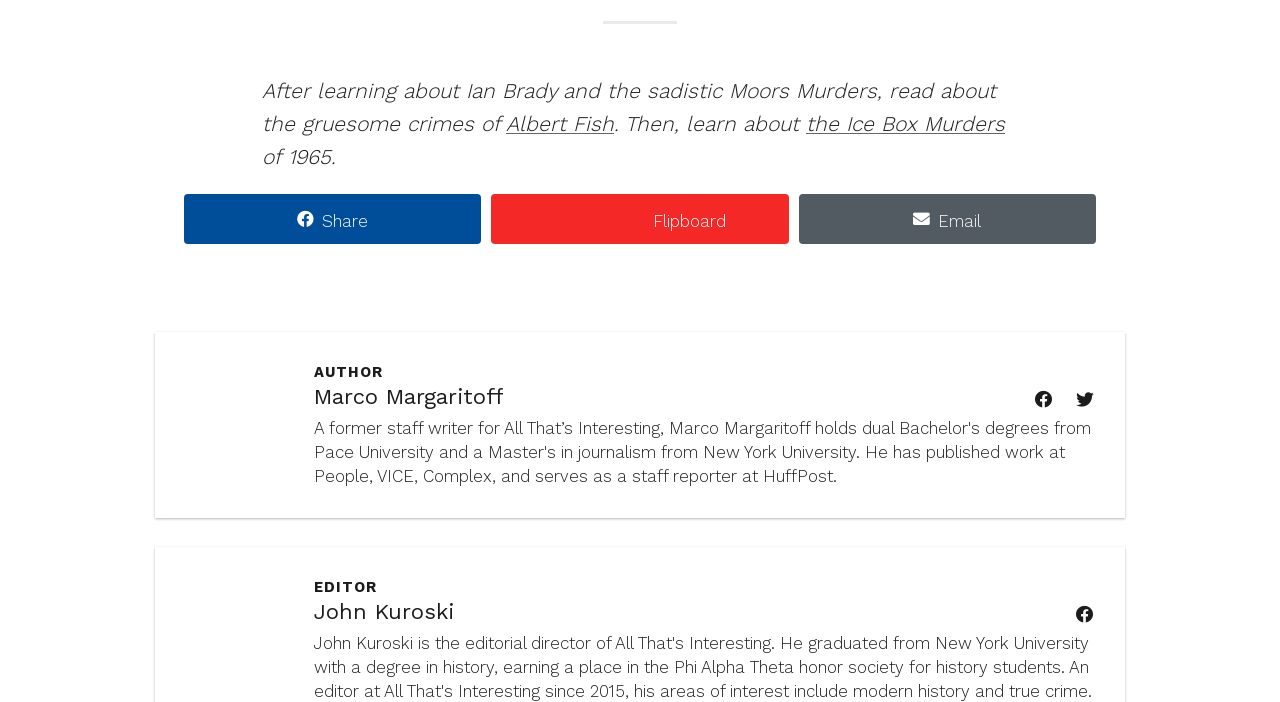Please specify the bounding box coordinates of the clickable section necessary to execute the following command: "Share to Flipboard".

[0.384, 0.276, 0.616, 0.348]